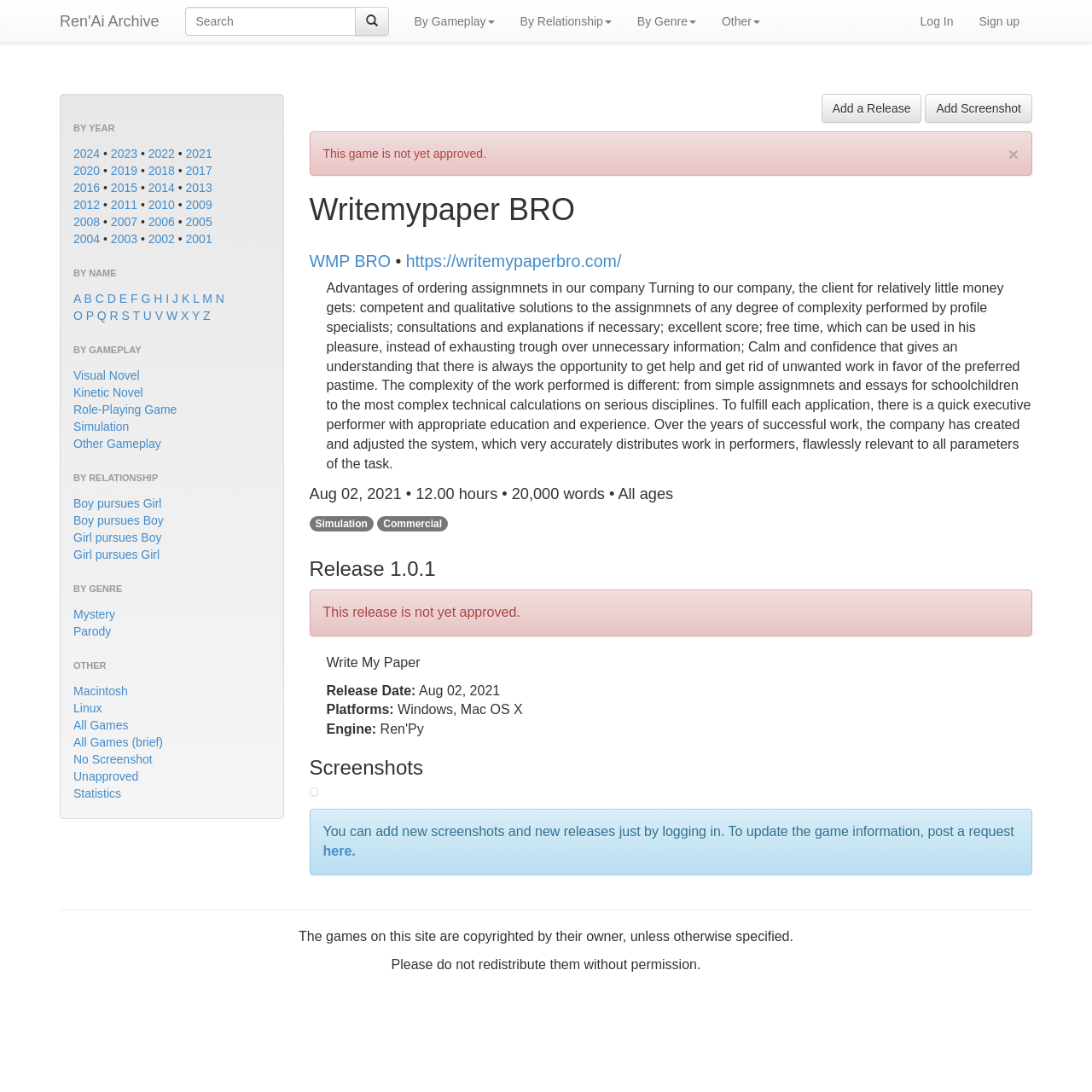Identify the coordinates of the bounding box for the element that must be clicked to accomplish the instruction: "Explore visual novels".

[0.067, 0.338, 0.128, 0.35]